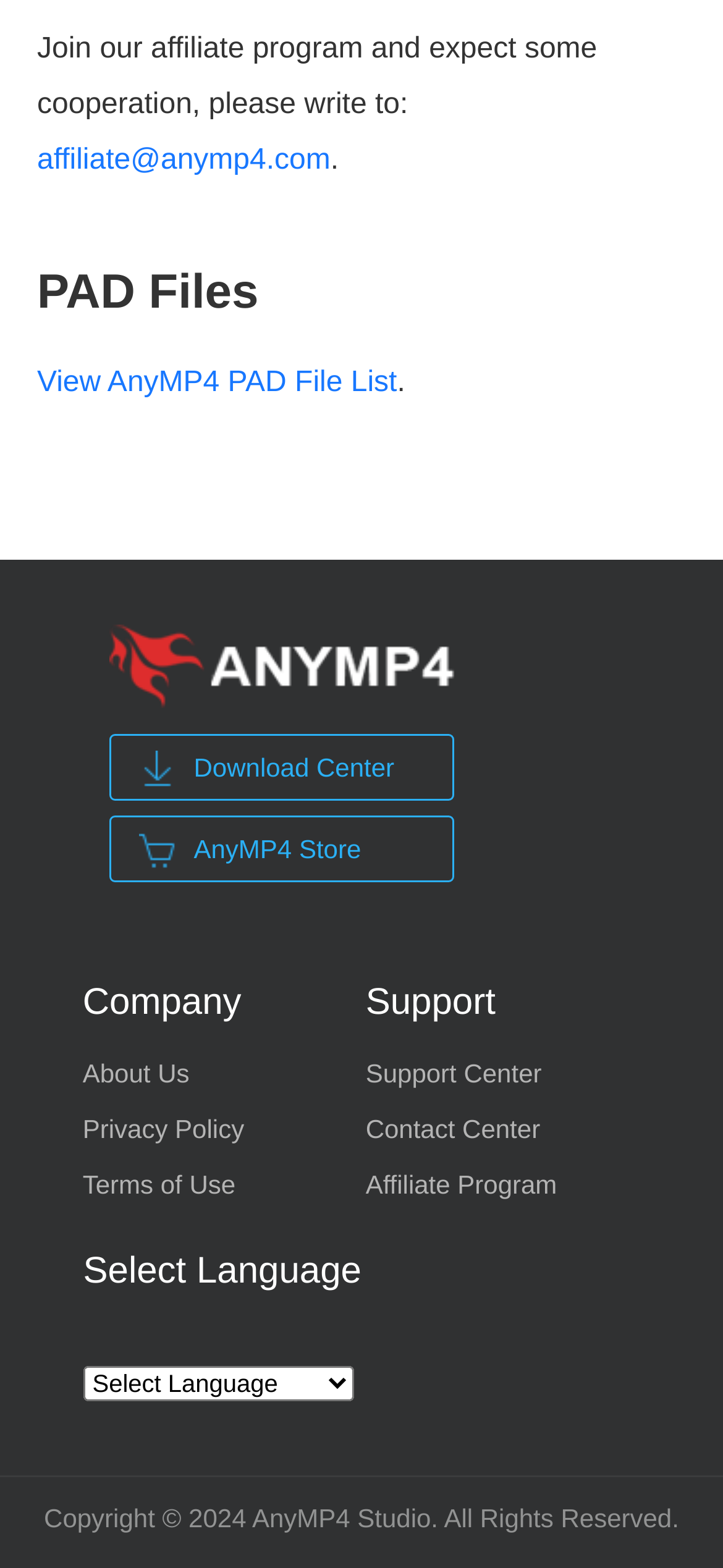Please answer the following question using a single word or phrase: 
What is the email address for affiliate program?

affiliate@anymp4.com